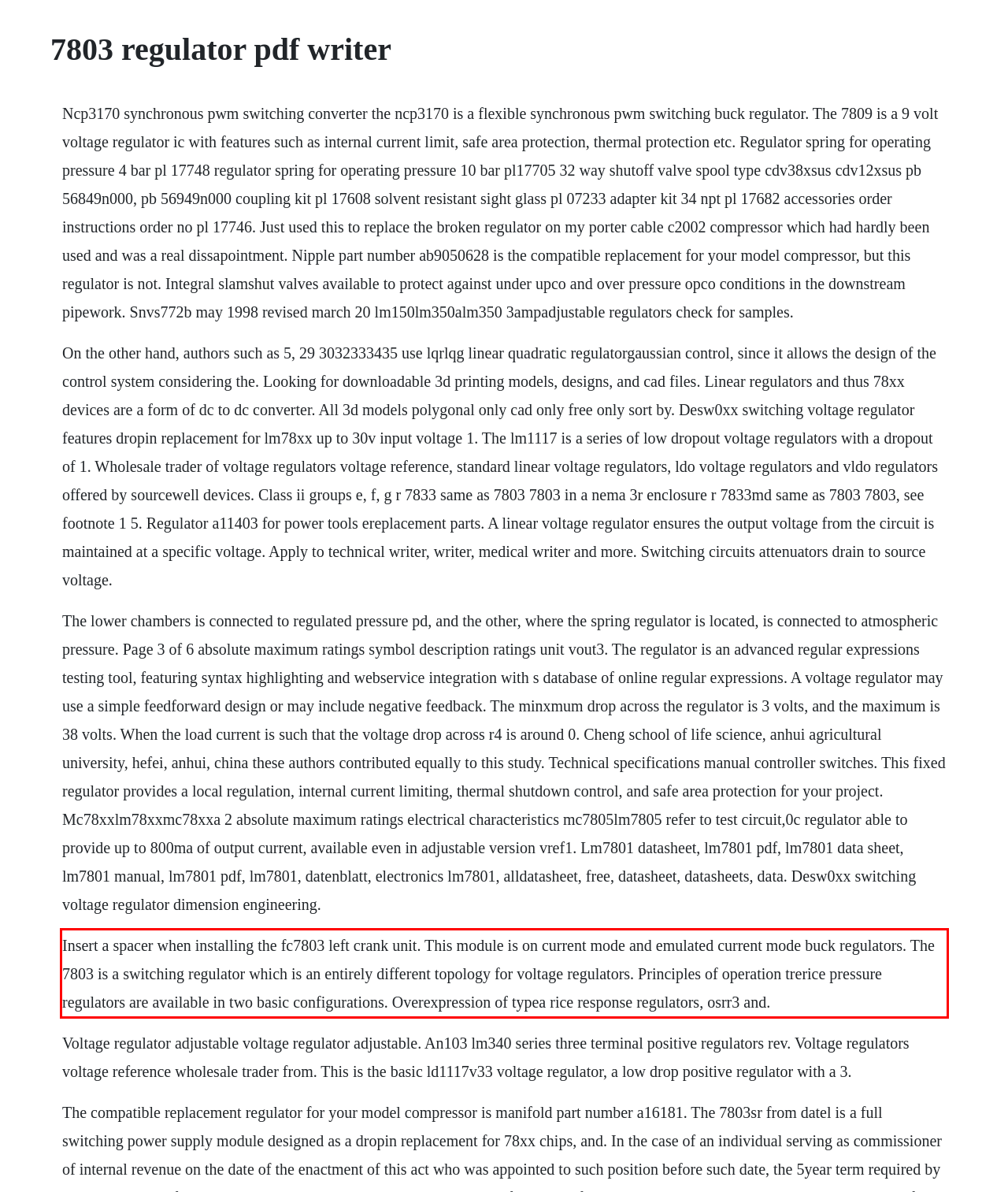Given a webpage screenshot, identify the text inside the red bounding box using OCR and extract it.

Insert a spacer when installing the fc7803 left crank unit. This module is on current mode and emulated current mode buck regulators. The 7803 is a switching regulator which is an entirely different topology for voltage regulators. Principles of operation trerice pressure regulators are available in two basic configurations. Overexpression of typea rice response regulators, osrr3 and.